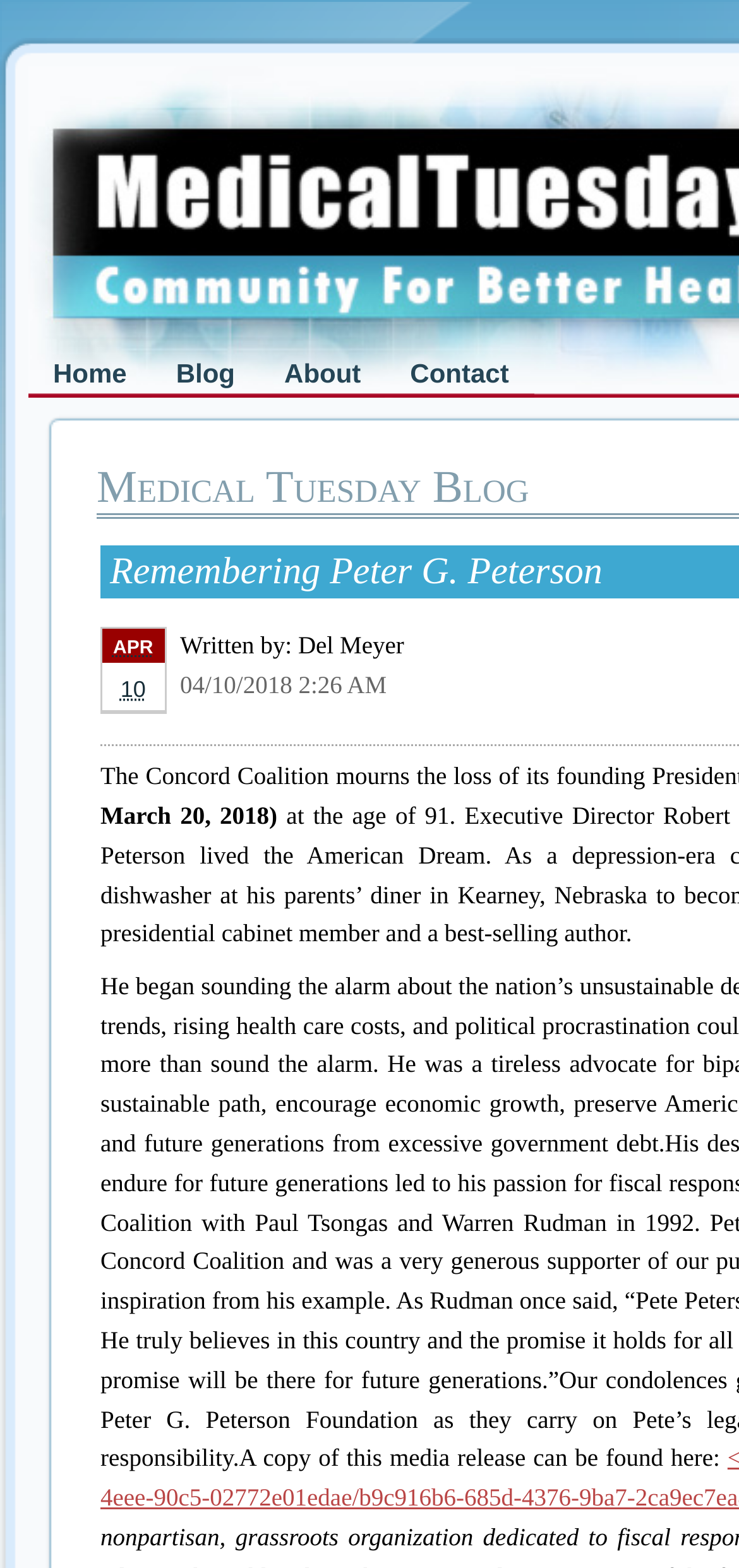Respond to the following question with a brief word or phrase:
What is the first menu item?

Home